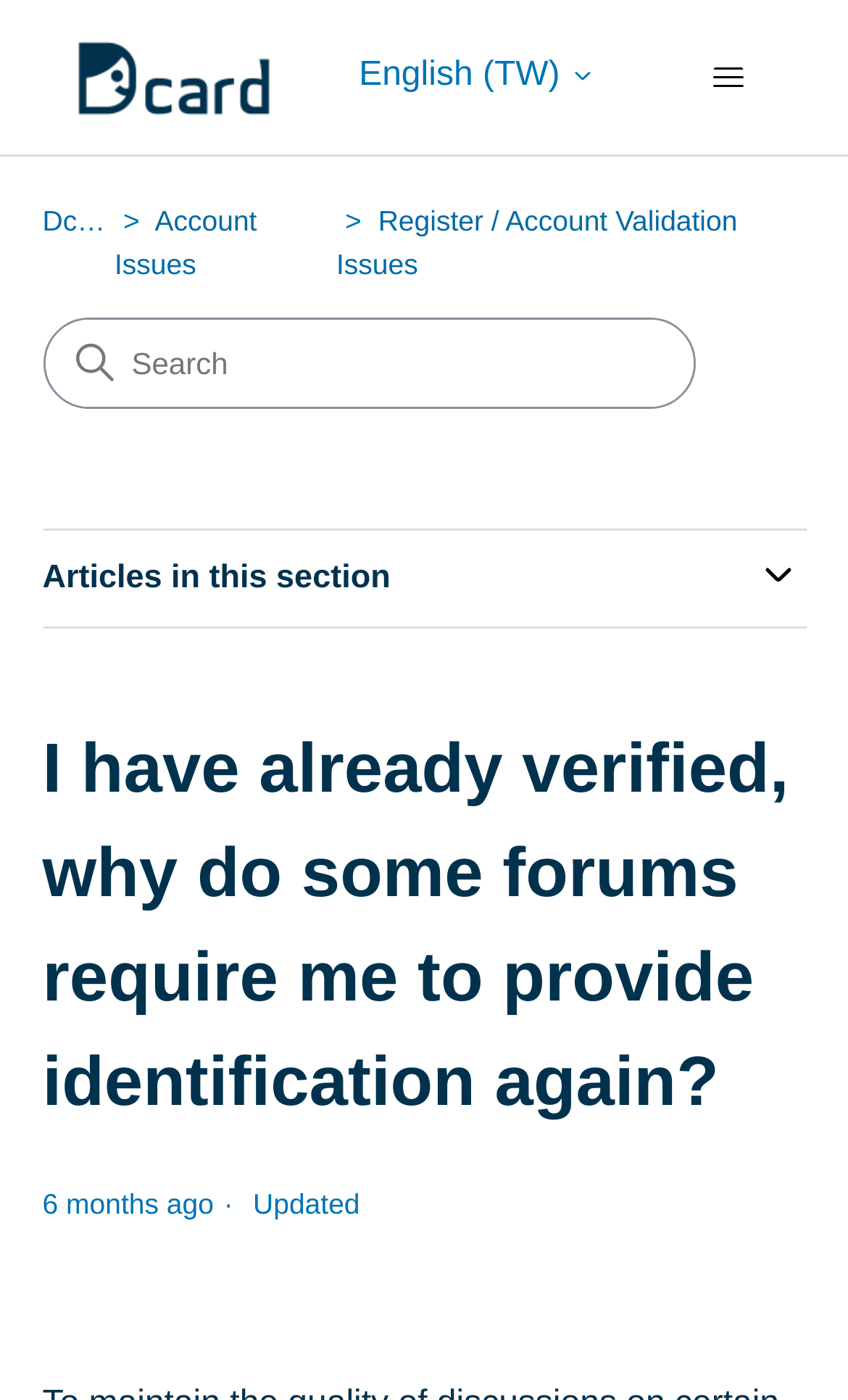Please specify the bounding box coordinates of the clickable region necessary for completing the following instruction: "View articles in this section". The coordinates must consist of four float numbers between 0 and 1, i.e., [left, top, right, bottom].

[0.886, 0.395, 0.95, 0.433]